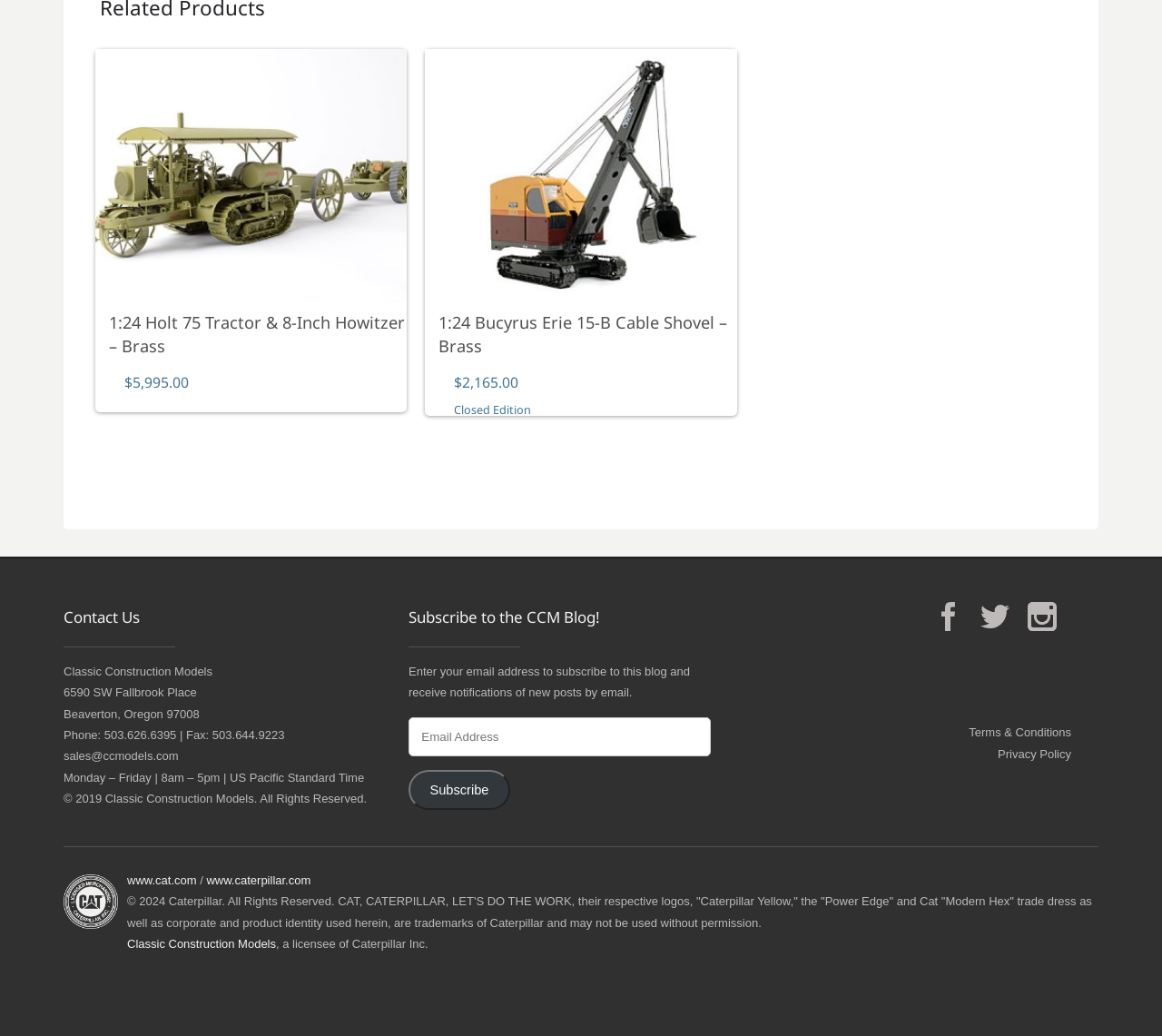Kindly determine the bounding box coordinates for the clickable area to achieve the given instruction: "Click the 'ADD TO CART' link".

[0.148, 0.156, 0.284, 0.19]